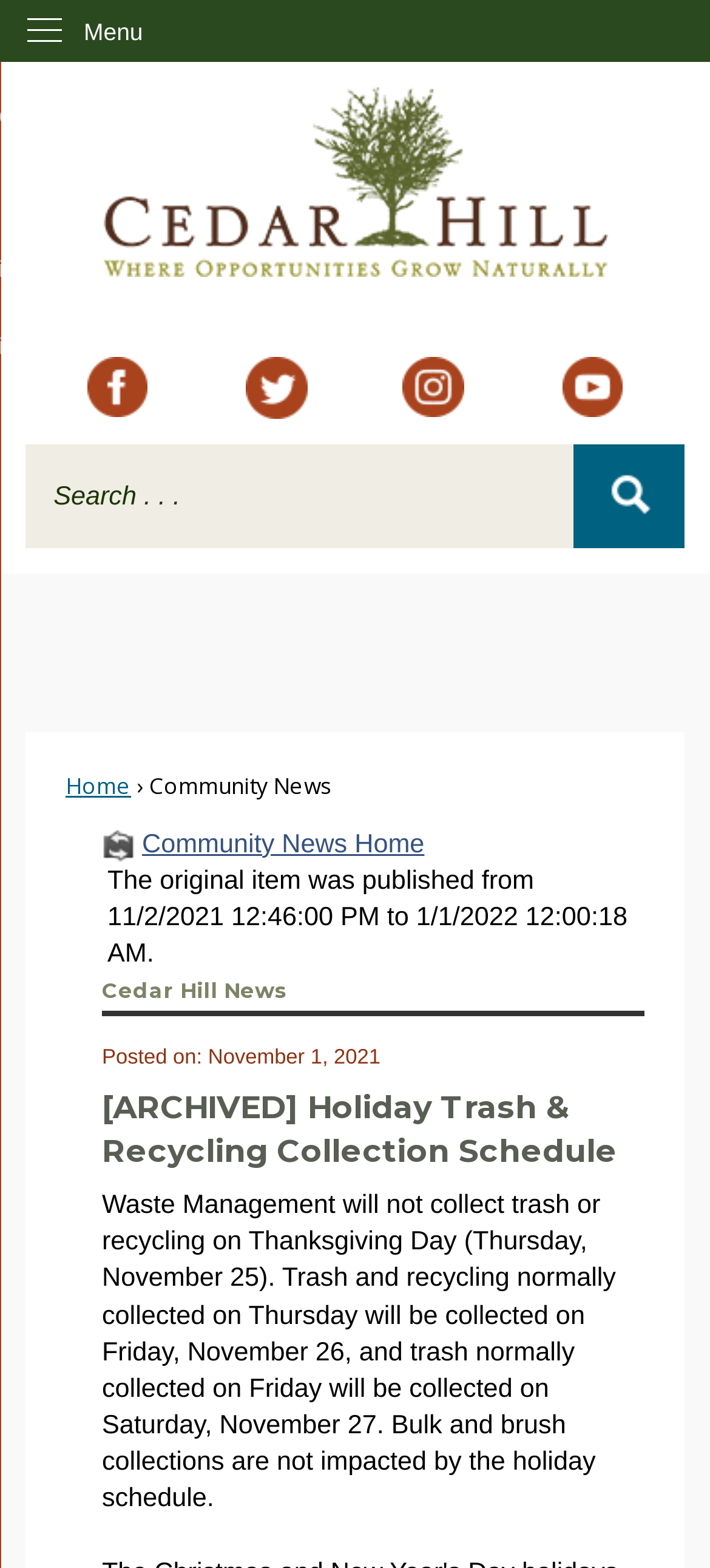Determine the bounding box coordinates of the region that needs to be clicked to achieve the task: "Make an HOA payment".

None